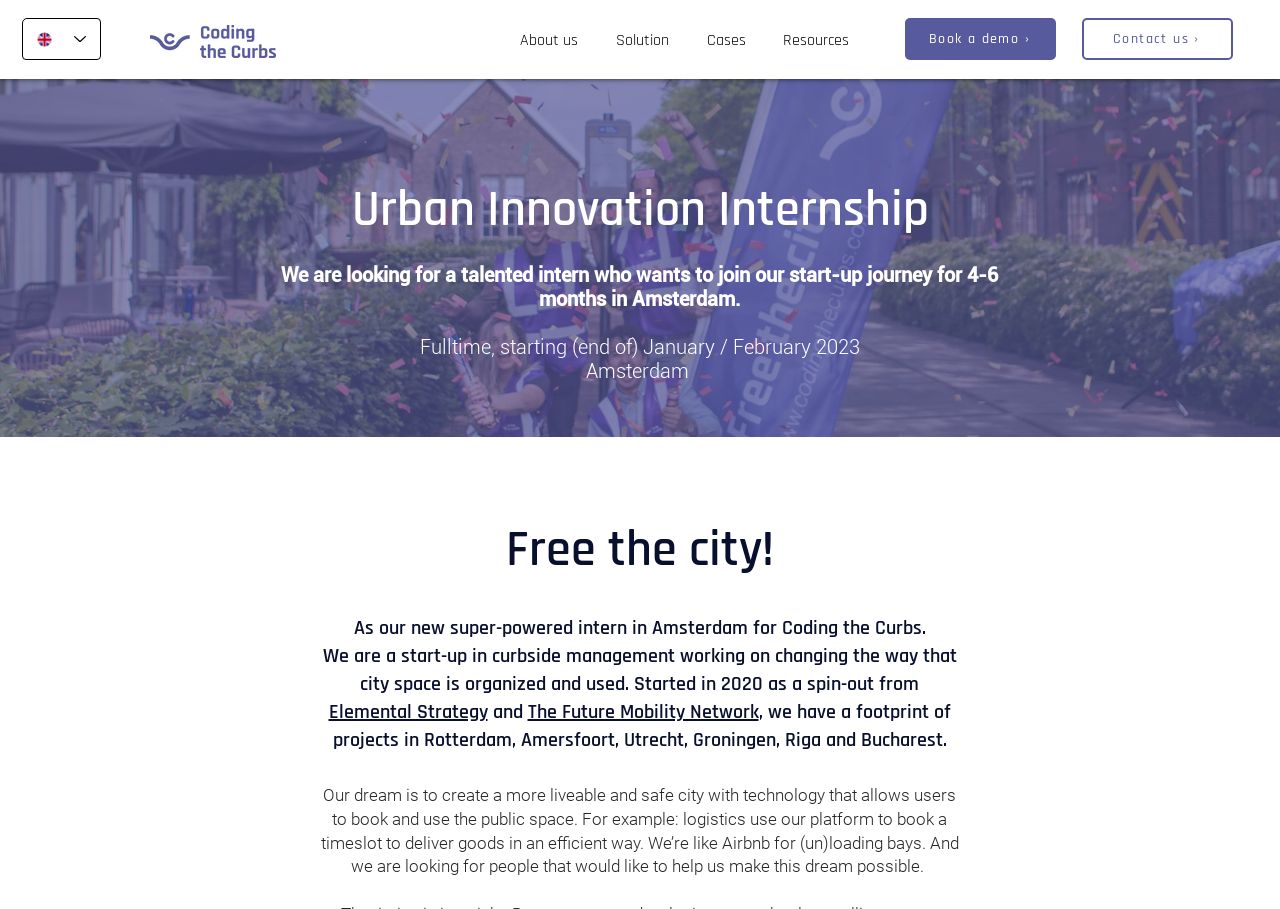Locate the bounding box coordinates of the element that needs to be clicked to carry out the instruction: "Read the 'The Stuff about Custom T-shirt Quotes You Most likely Hadn’t Considered' article". The coordinates should be given as four float numbers ranging from 0 to 1, i.e., [left, top, right, bottom].

None